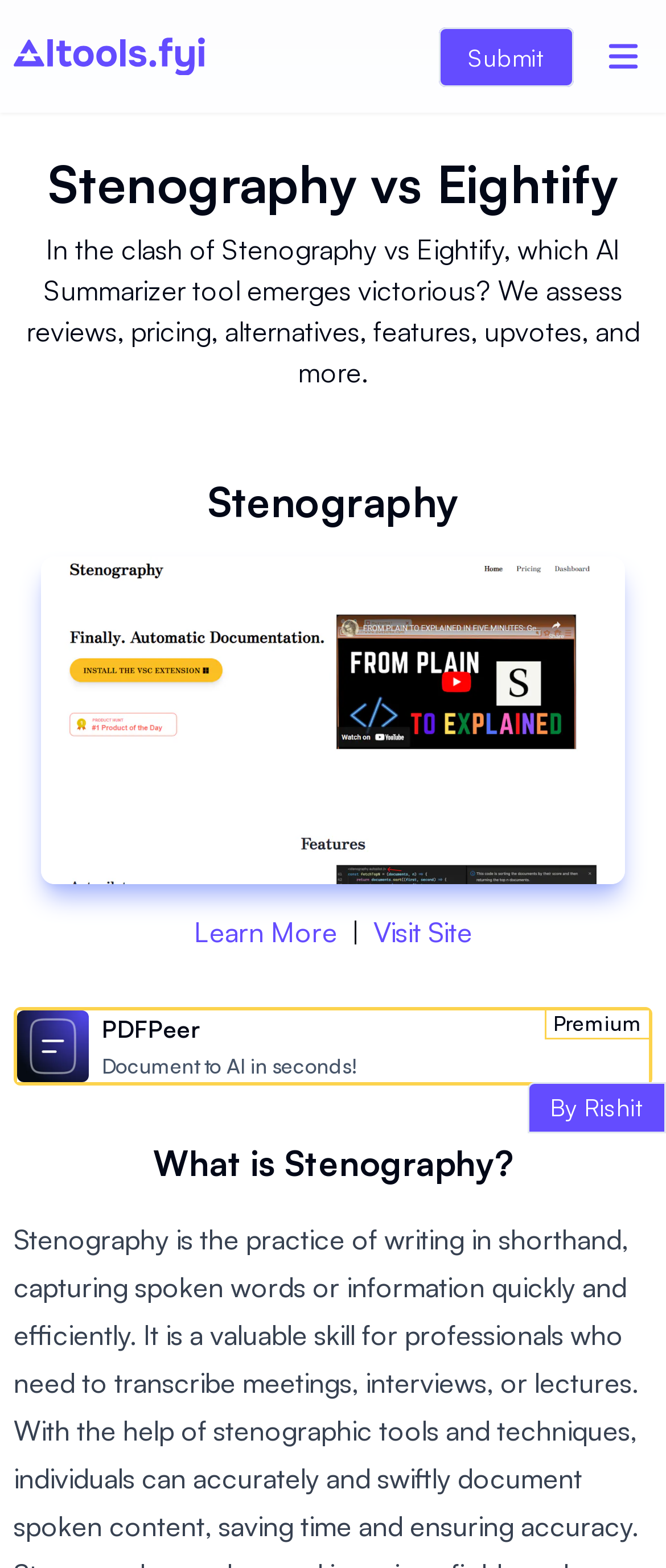Using the description: "parent_node: Submit aria-label="Menu"", identify the bounding box of the corresponding UI element in the screenshot.

[0.892, 0.017, 0.979, 0.054]